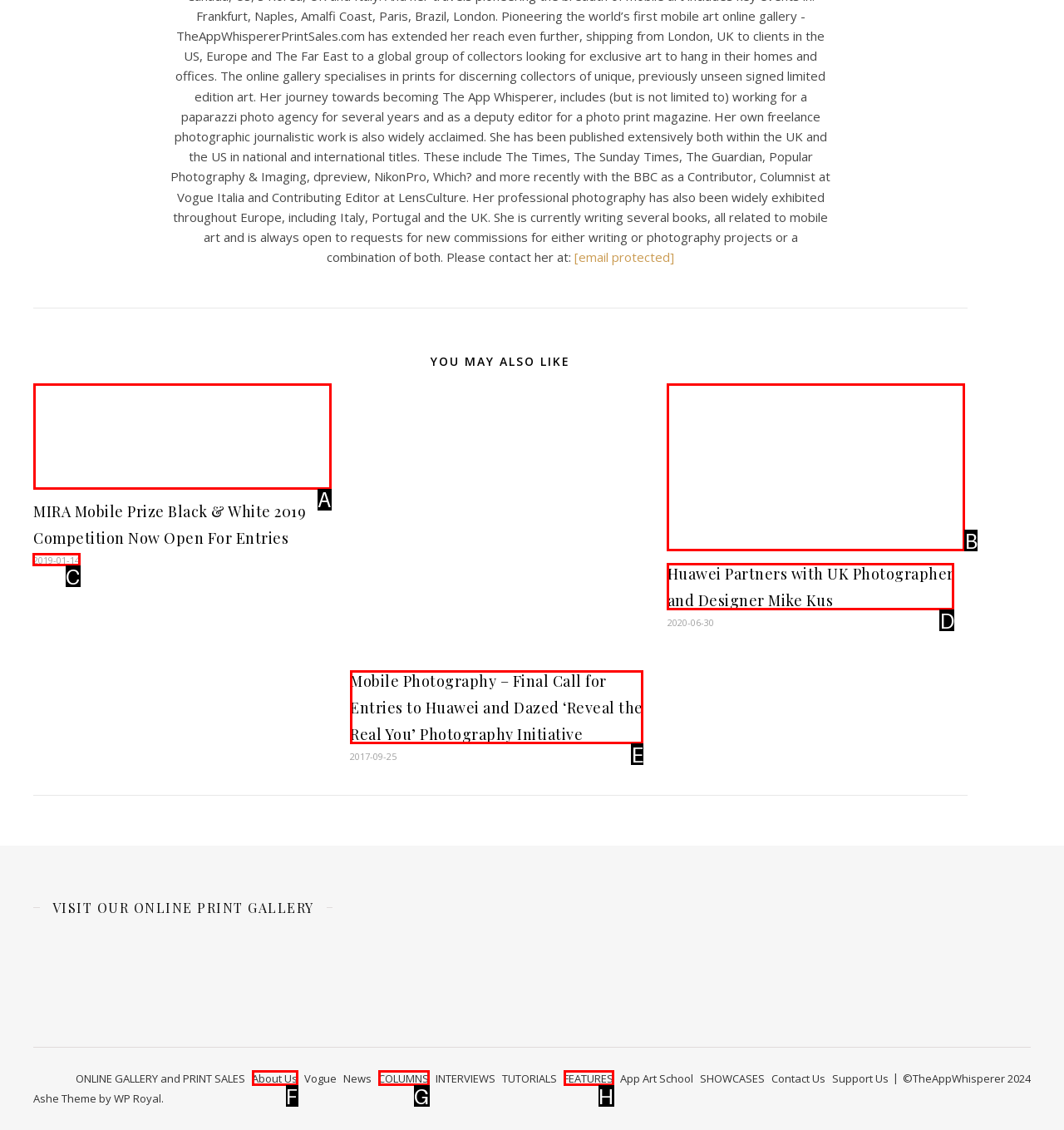Tell me the letter of the correct UI element to click for this instruction: Check the date '2019-01-14'. Answer with the letter only.

C